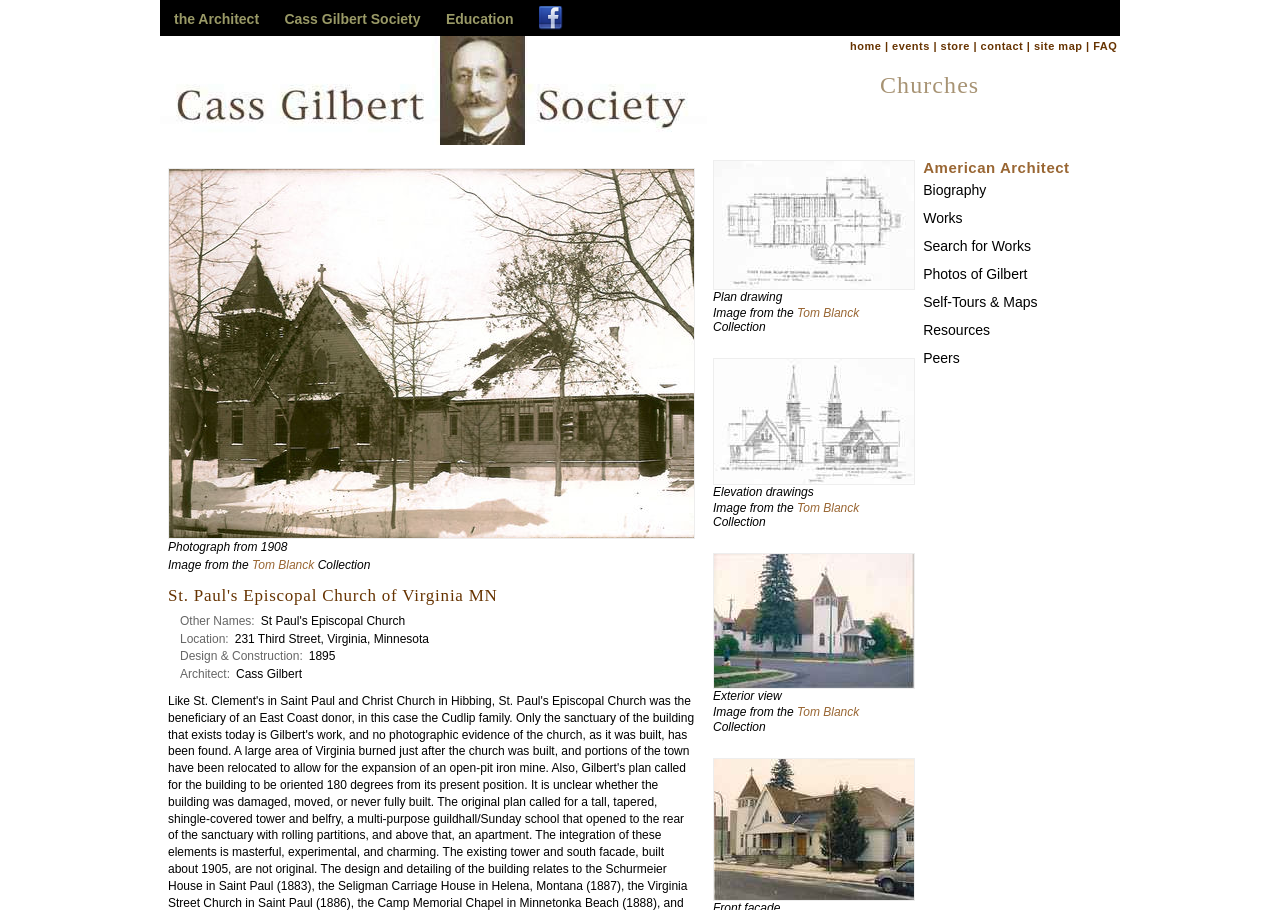Could you determine the bounding box coordinates of the clickable element to complete the instruction: "Read the biography of Cass Gilbert"? Provide the coordinates as four float numbers between 0 and 1, i.e., [left, top, right, bottom].

[0.721, 0.2, 0.77, 0.217]